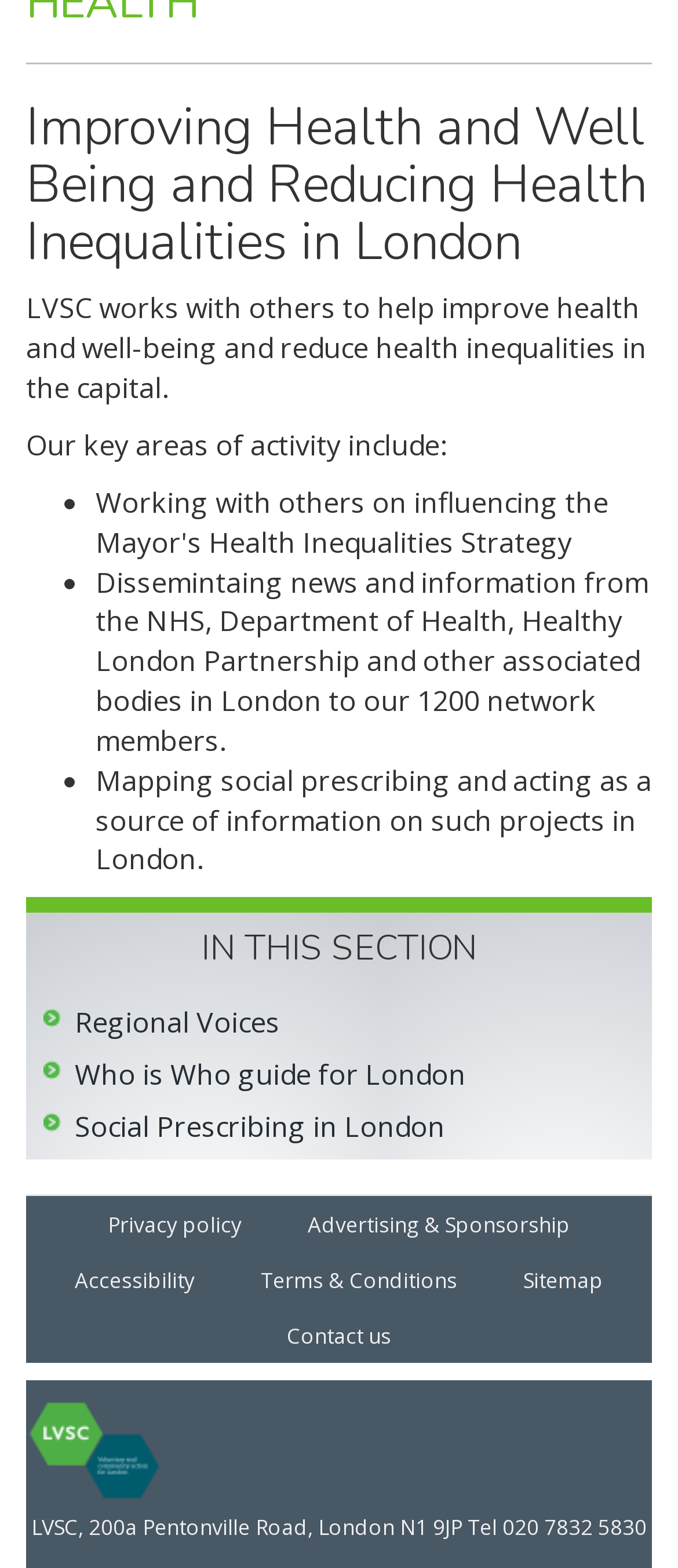Please find the bounding box coordinates of the element's region to be clicked to carry out this instruction: "Contact 'LVSC'".

[0.423, 0.842, 0.577, 0.861]